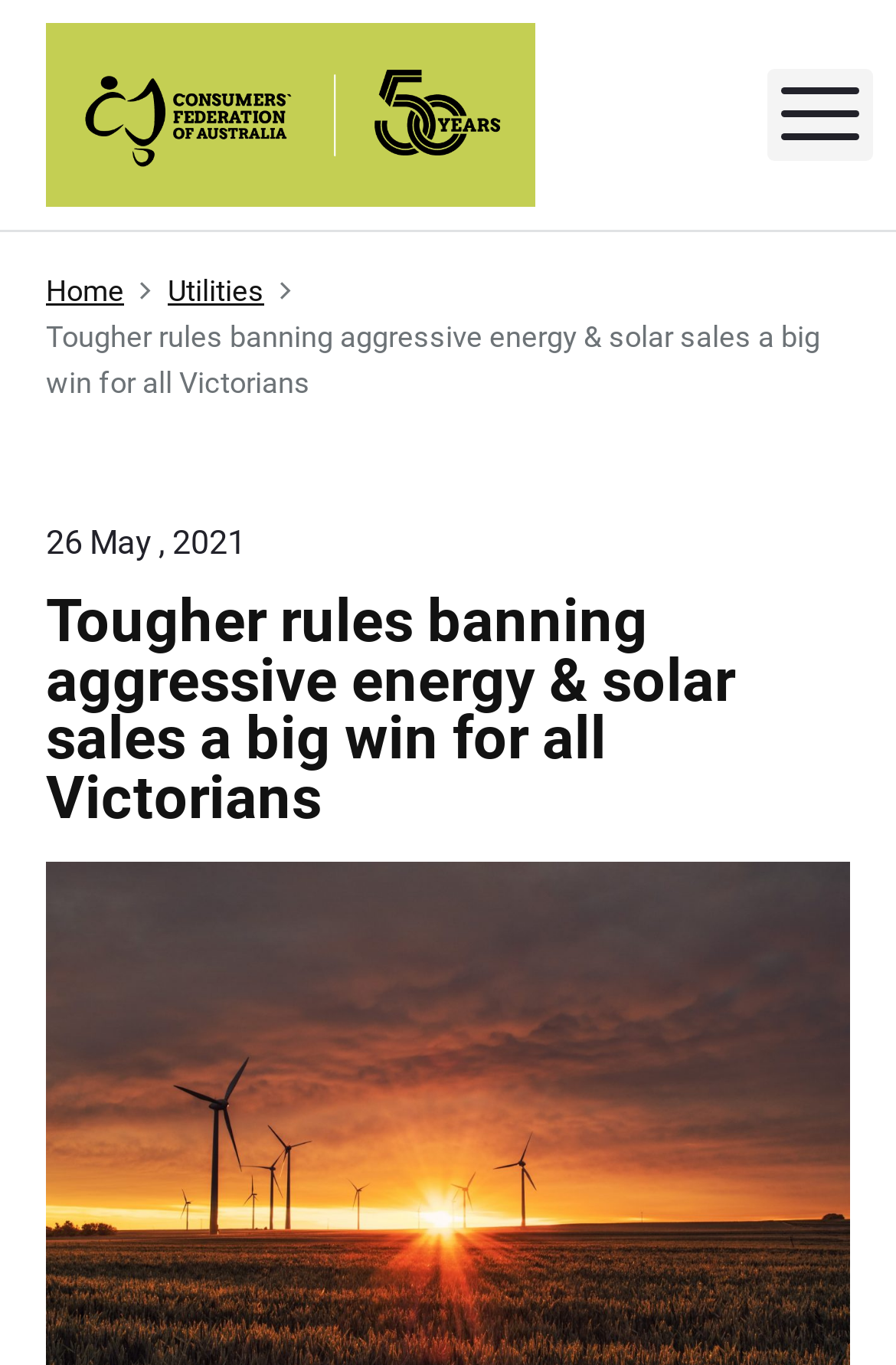What is the name of the organization?
From the image, respond using a single word or phrase.

Consumers' Federation of Australia